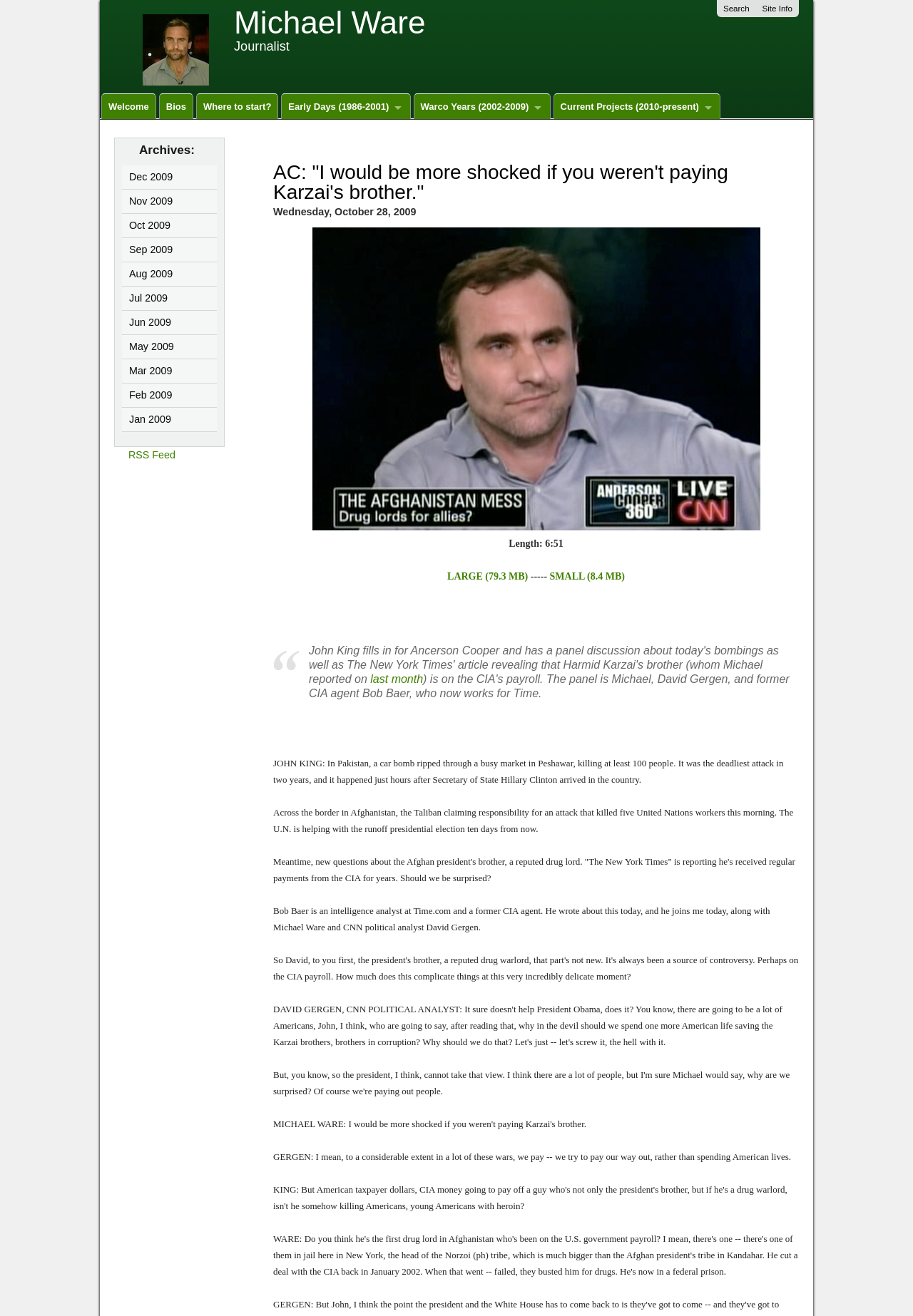Please identify the bounding box coordinates of the element's region that I should click in order to complete the following instruction: "Subscribe to the RSS feed". The bounding box coordinates consist of four float numbers between 0 and 1, i.e., [left, top, right, bottom].

[0.125, 0.341, 0.192, 0.35]